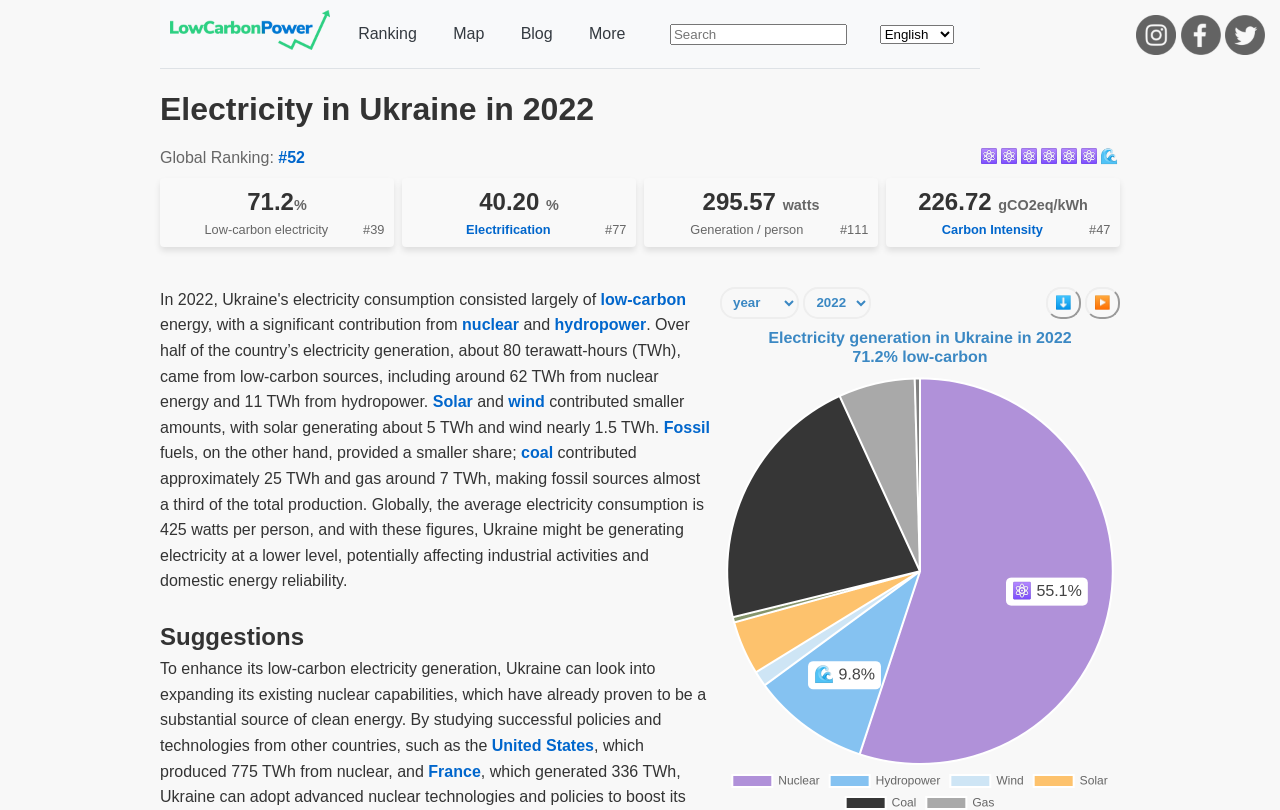Provide your answer in one word or a succinct phrase for the question: 
What is the percentage of low-carbon electricity in Ukraine's total electricity generation?

71.2%